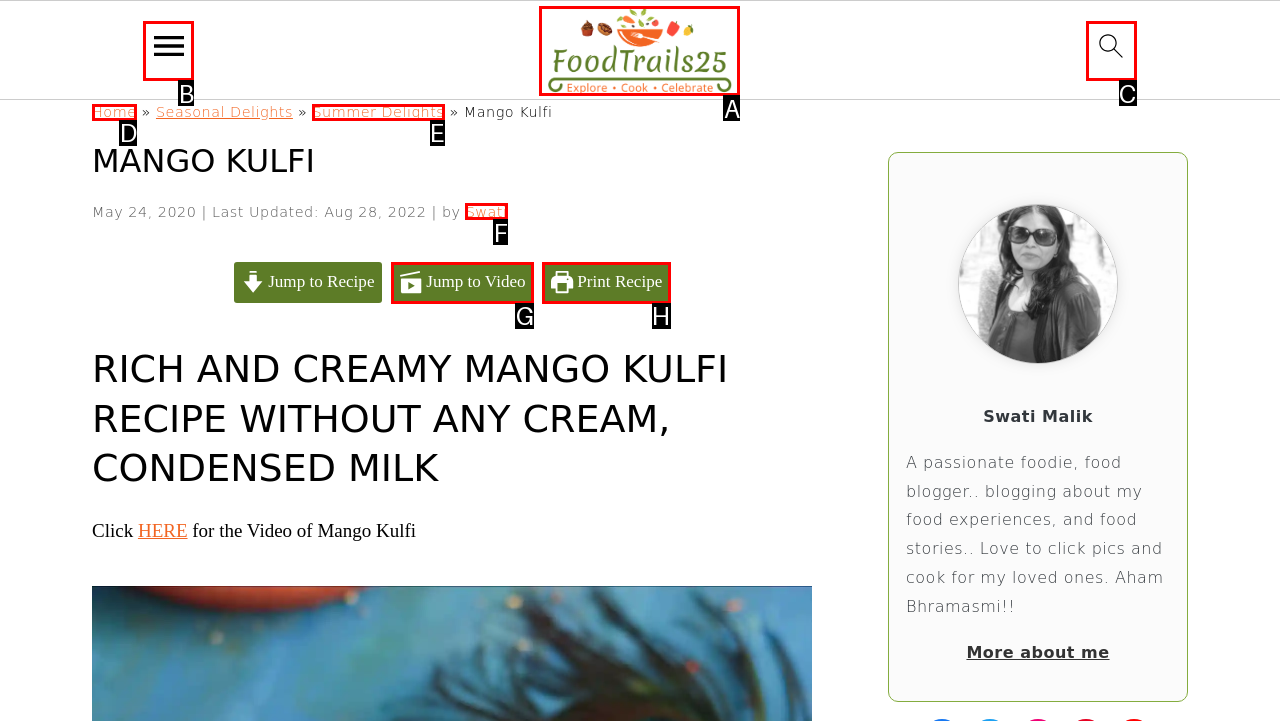Please select the letter of the HTML element that fits the description: Swati. Answer with the option's letter directly.

F